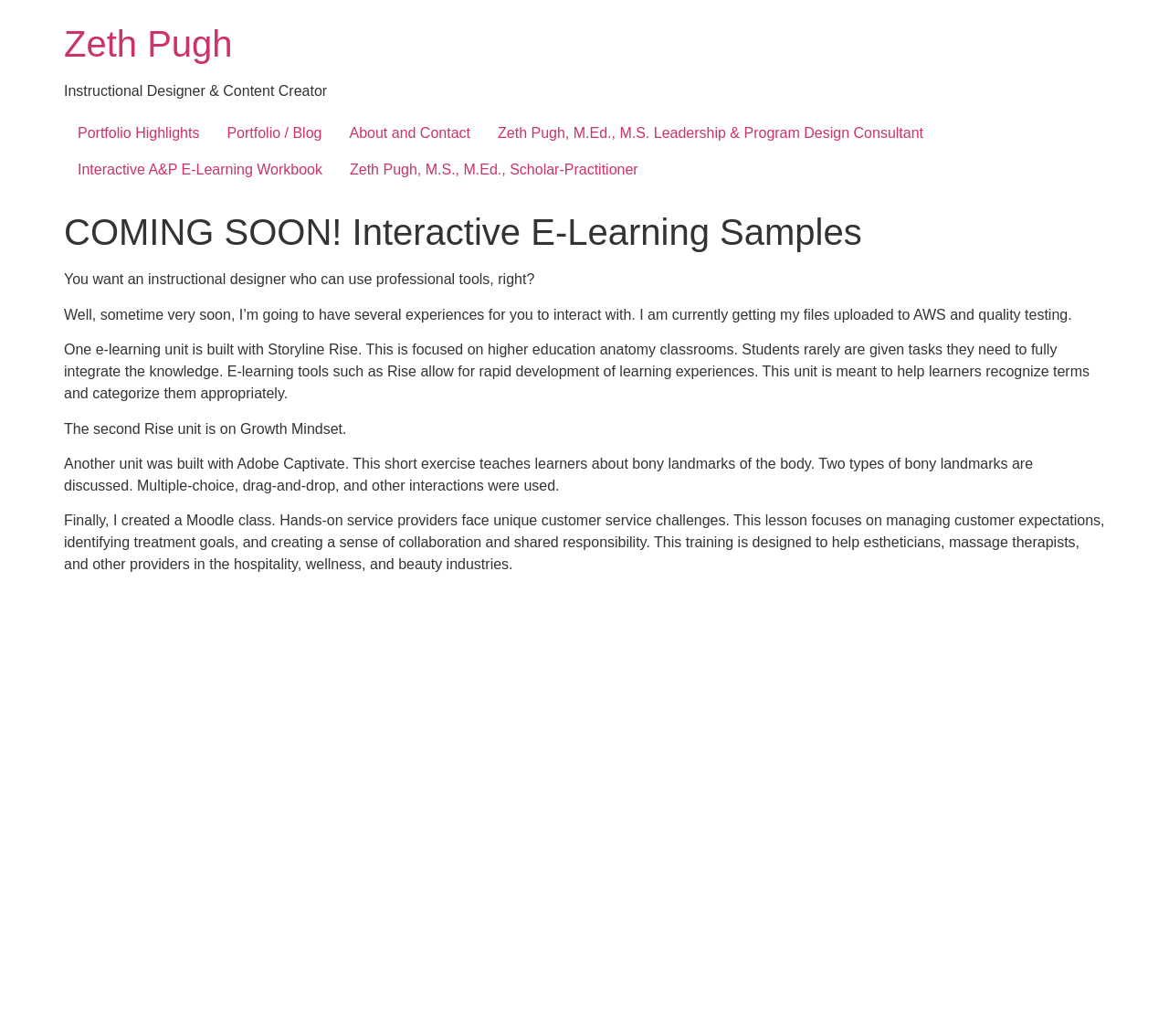Summarize the webpage with a detailed and informative caption.

This webpage is a personal website for Zeth Pugh, an Instructional Designer and Content Creator. At the top, there is a heading with the name "Zeth Pugh" and a link to the same name. Below it, there is a brief description of Zeth Pugh's profession. 

To the right of the name and description, there are four links: "Portfolio Highlights", "Portfolio / Blog", "About and Contact", and a longer link with Zeth Pugh's title and profession. 

Below these links, there is a main section that takes up most of the page. At the top of this section, there is a heading that reads "COMING SOON! Interactive E-Learning Samples". 

Below this heading, there are four paragraphs of text. The first paragraph explains that Zeth Pugh is an instructional designer who can use professional tools. The second paragraph mentions that Zeth Pugh is uploading files to AWS and quality testing, and will soon have several interactive experiences available. 

The third paragraph describes an e-learning unit built with Storyline Rise, focused on higher education anatomy classrooms. The fourth paragraph mentions two more e-learning units, one on Growth Mindset built with Rise, and another on bony landmarks of the body built with Adobe Captivate. 

The final paragraph describes a Moodle class that Zeth Pugh created, focused on customer service challenges for hands-on service providers in the hospitality, wellness, and beauty industries.